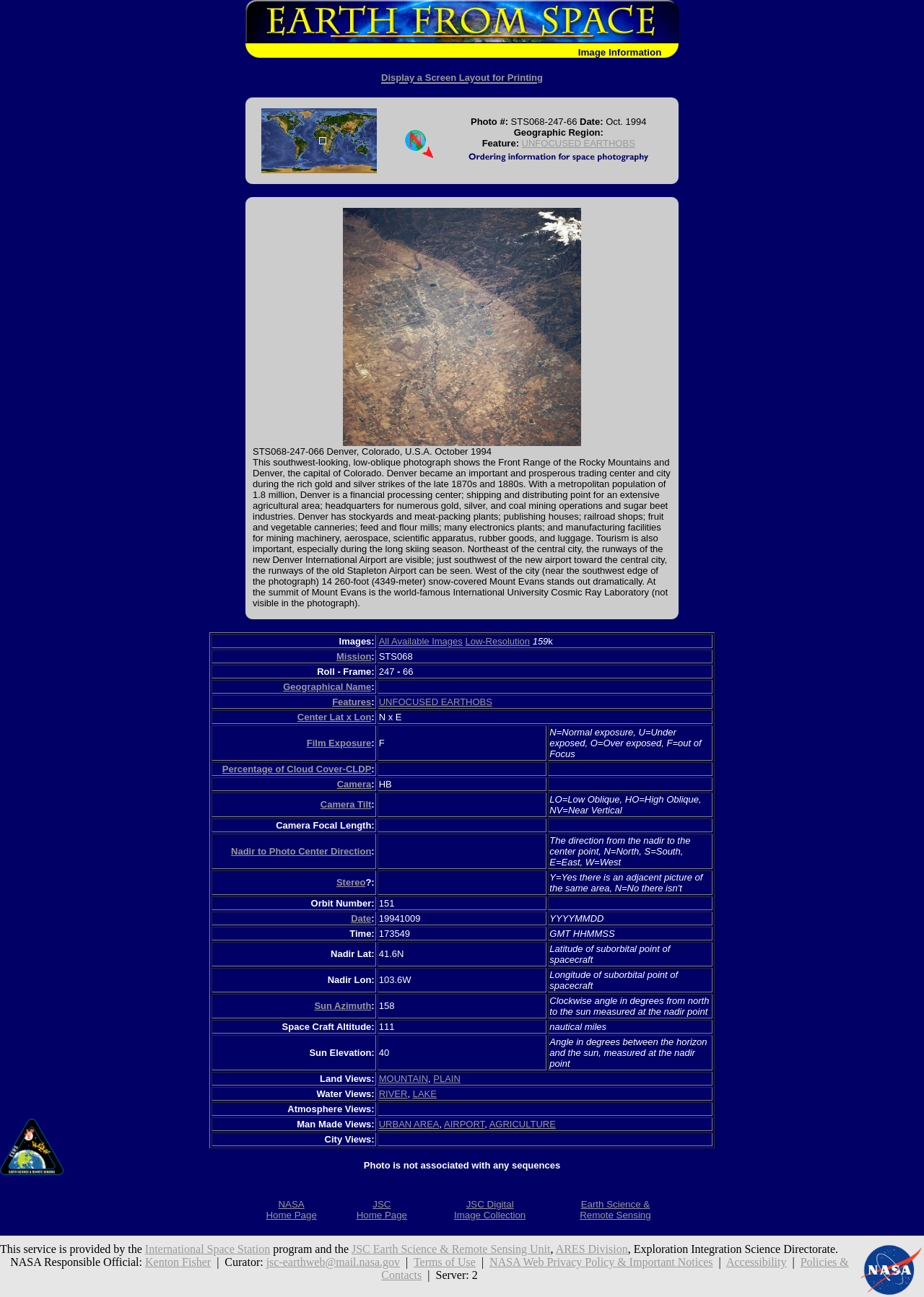Respond with a single word or phrase to the following question:
What is the name of the airport visible in the image?

Denver International Airport